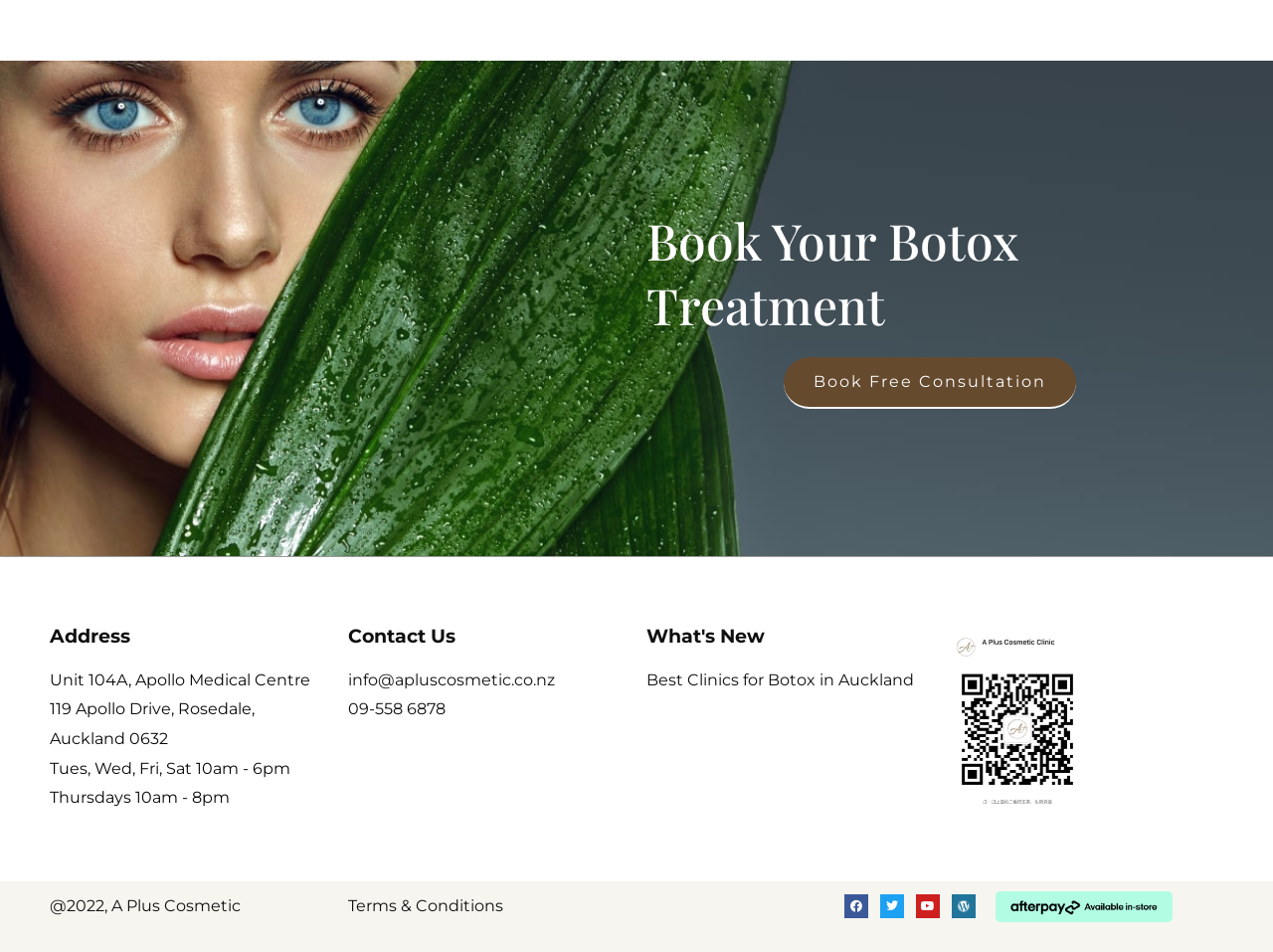Locate the bounding box coordinates of the area to click to fulfill this instruction: "Click on the 'Home' link". The bounding box should be presented as four float numbers between 0 and 1, in the order [left, top, right, bottom].

None